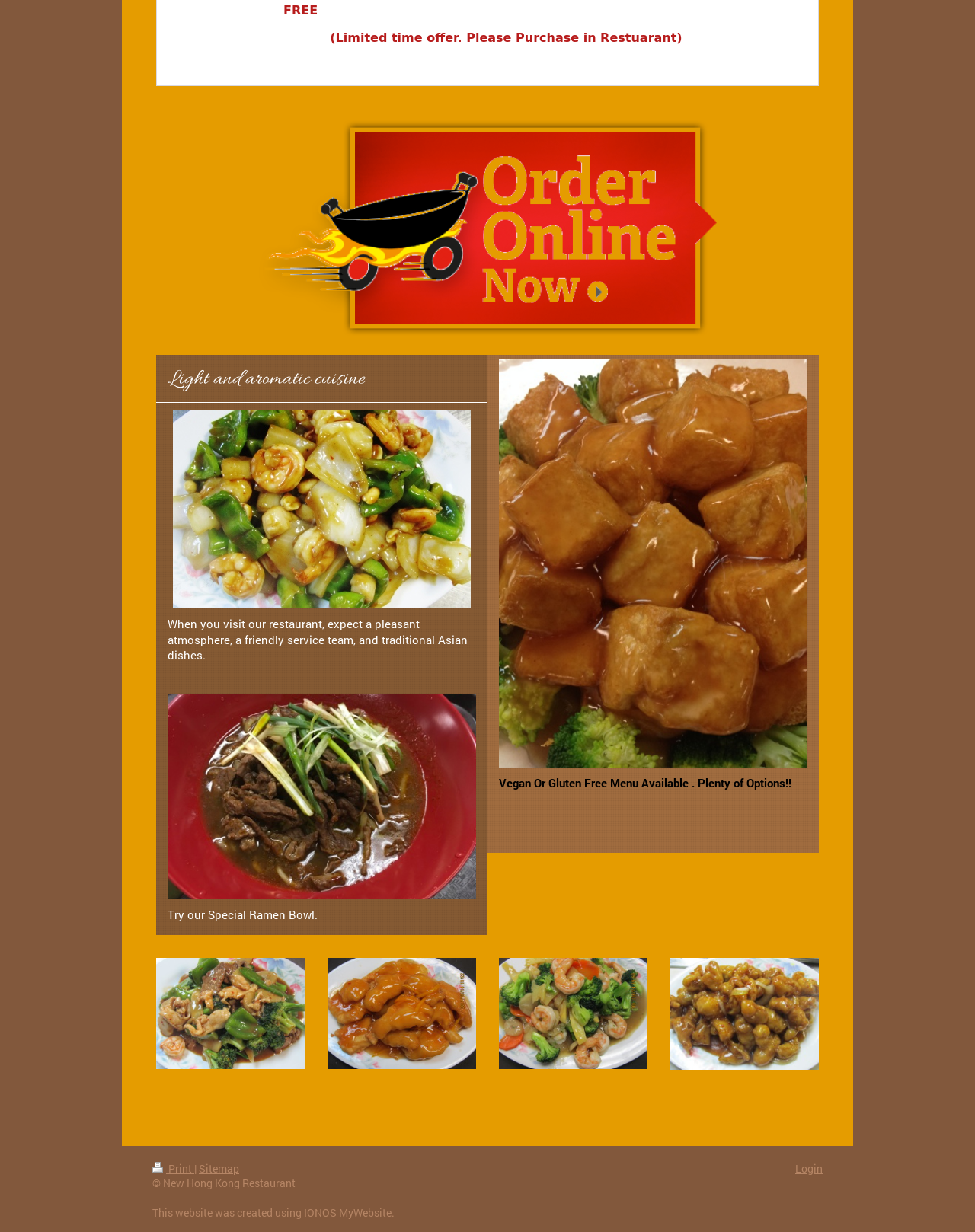Provide the bounding box coordinates in the format (top-left x, top-left y, bottom-right x, bottom-right y). All values are floating point numbers between 0 and 1. Determine the bounding box coordinate of the UI element described as: Login

[0.816, 0.942, 0.844, 0.954]